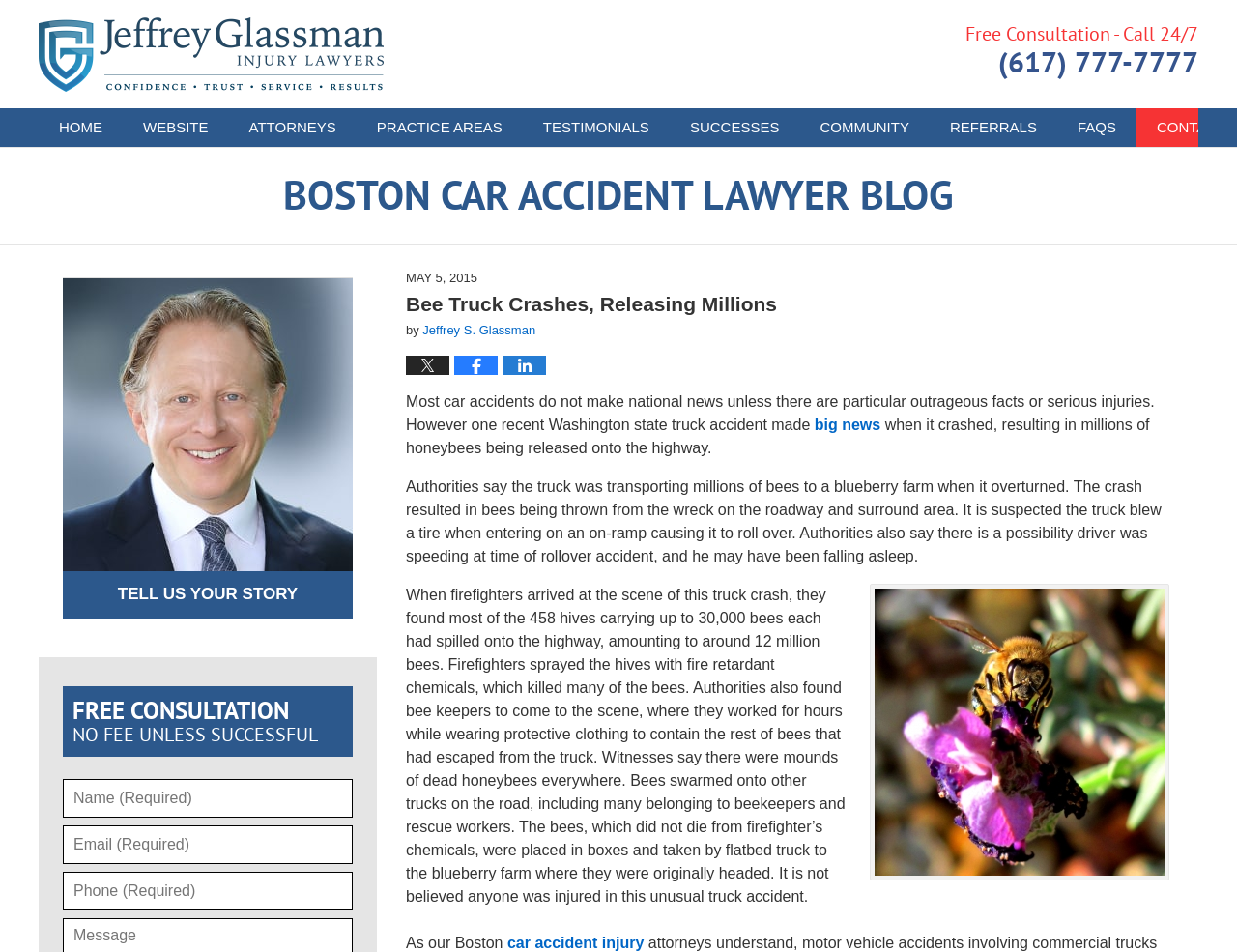Utilize the details in the image to thoroughly answer the following question: What was the truck transporting when it crashed?

I found this information by reading the static text element that describes the accident, which mentions that 'the truck was transporting millions of bees to a blueberry farm when it overturned'.